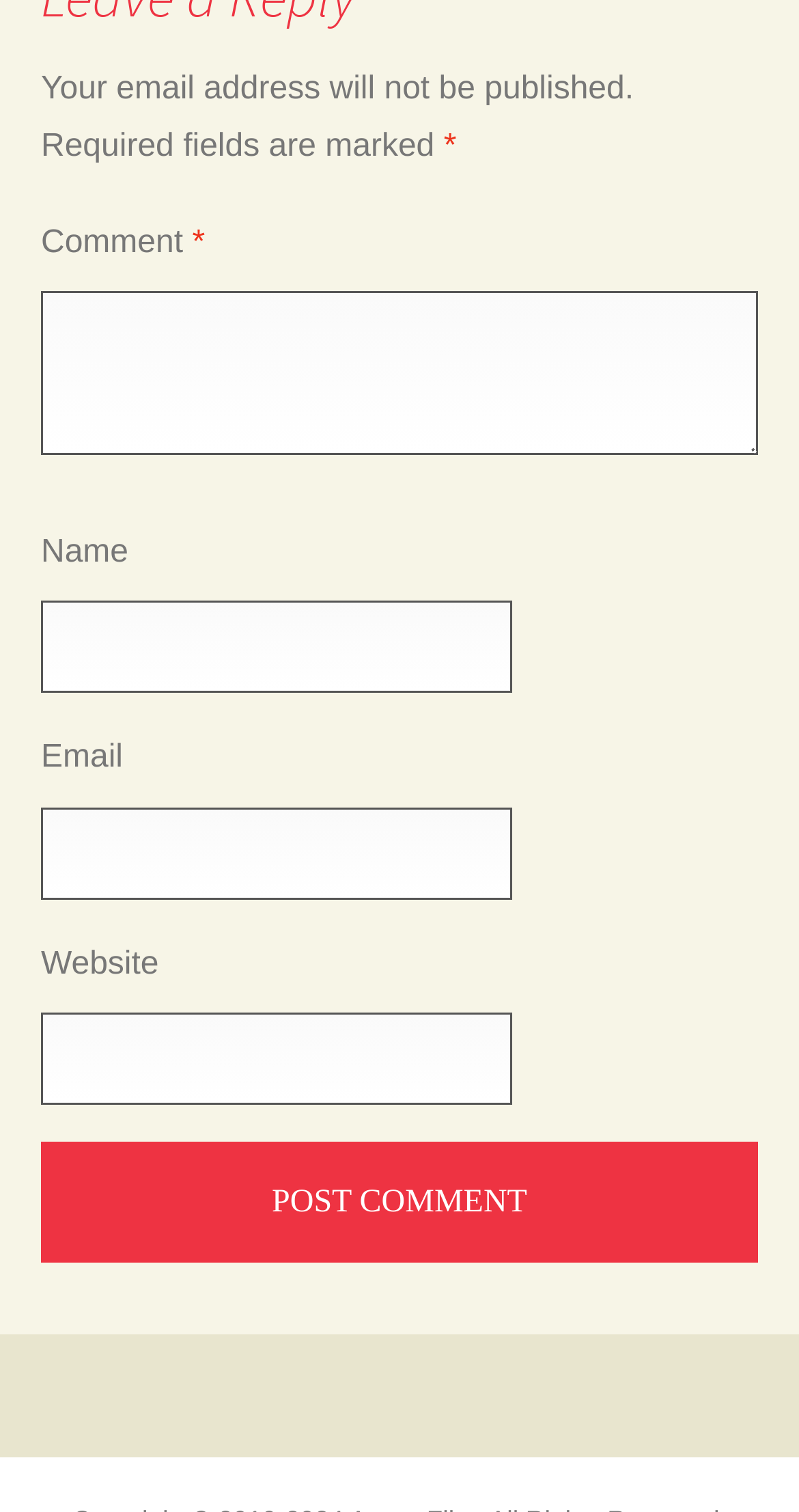What is the relationship between the 'Email' textbox and the 'email-notes' description?
Using the image, respond with a single word or phrase.

The 'email-notes' description is for the 'Email' textbox